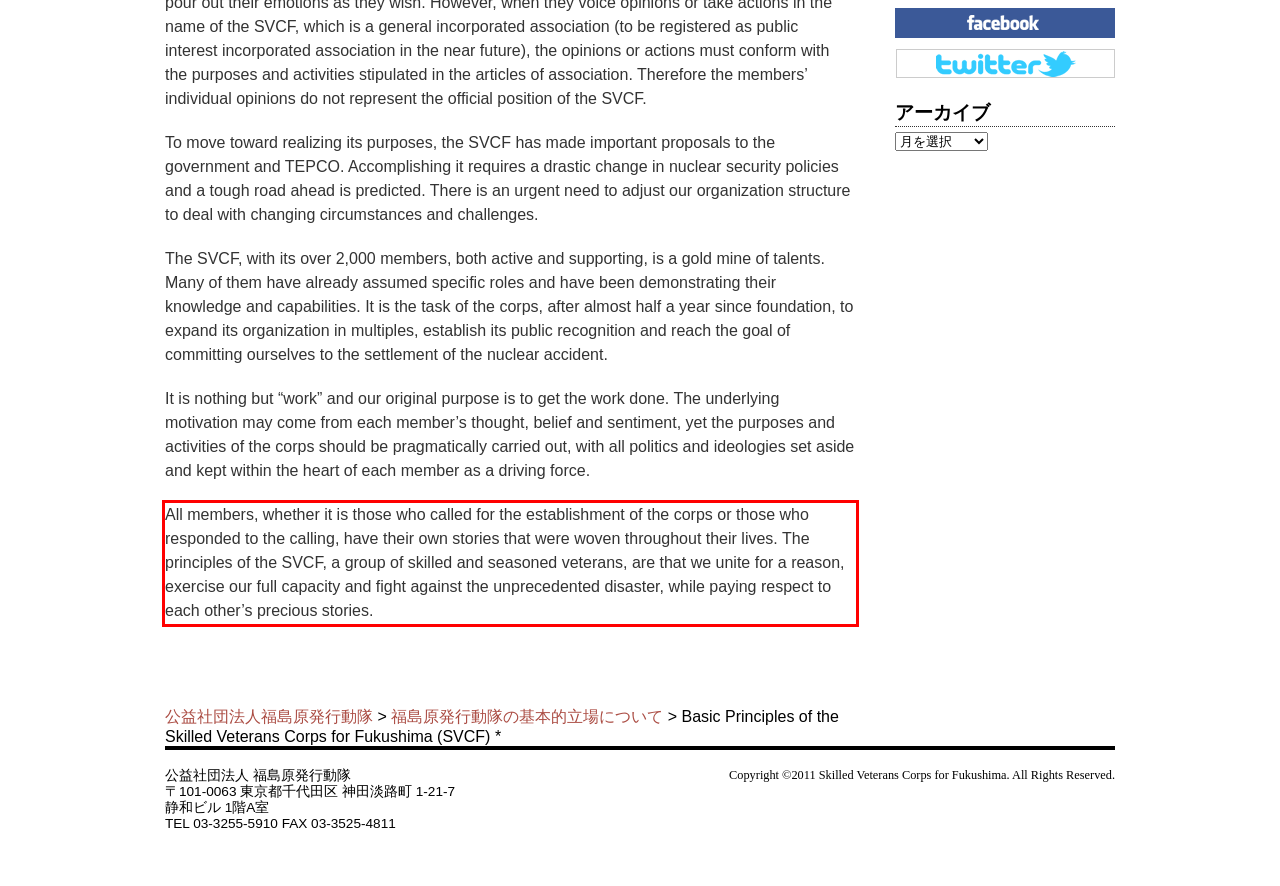Please perform OCR on the text content within the red bounding box that is highlighted in the provided webpage screenshot.

All members, whether it is those who called for the establishment of the corps or those who responded to the calling, have their own stories that were woven throughout their lives. The principles of the SVCF, a group of skilled and seasoned veterans, are that we unite for a reason, exercise our full capacity and fight against the unprecedented disaster, while paying respect to each other’s precious stories.